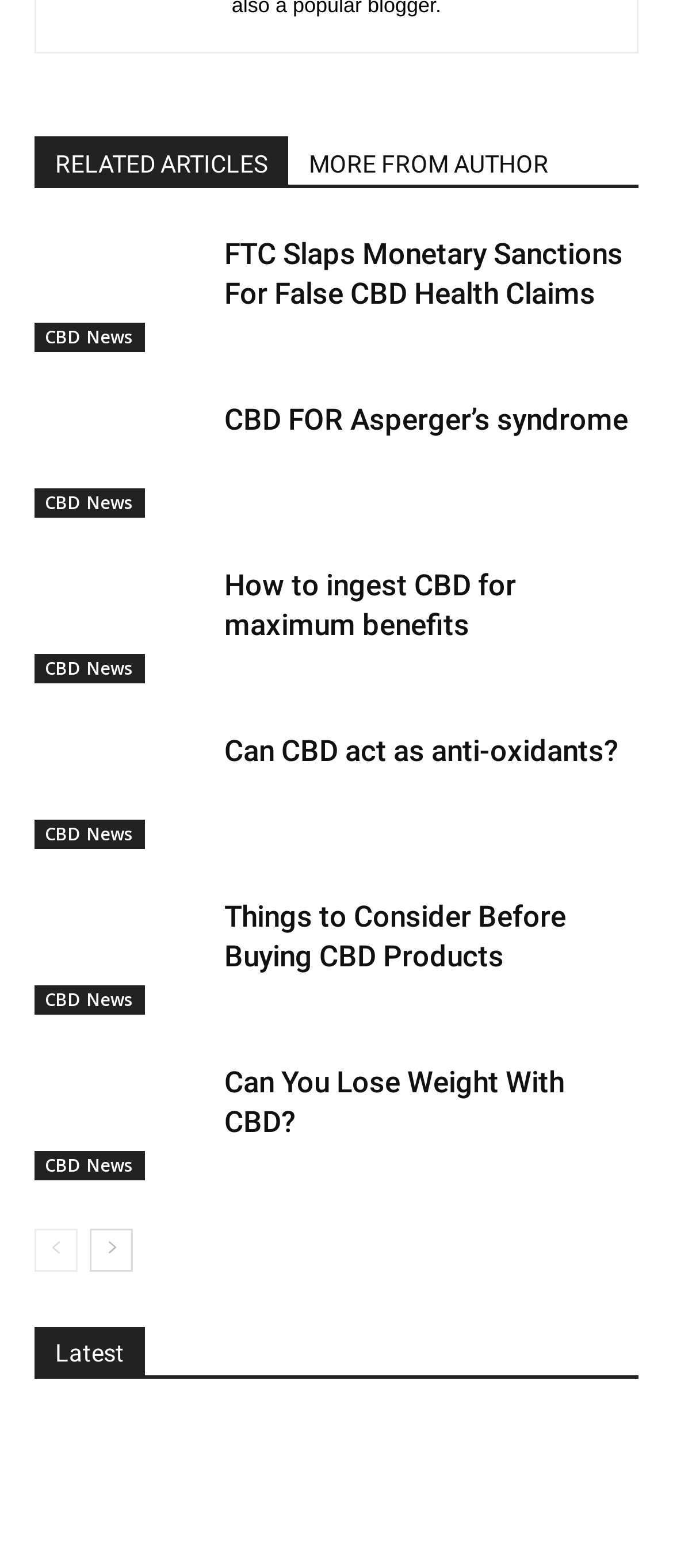Specify the bounding box coordinates of the region I need to click to perform the following instruction: "Read 'FTC Slaps Monetary Sanctions For False CBD Health Claims'". The coordinates must be four float numbers in the range of 0 to 1, i.e., [left, top, right, bottom].

[0.051, 0.149, 0.308, 0.225]